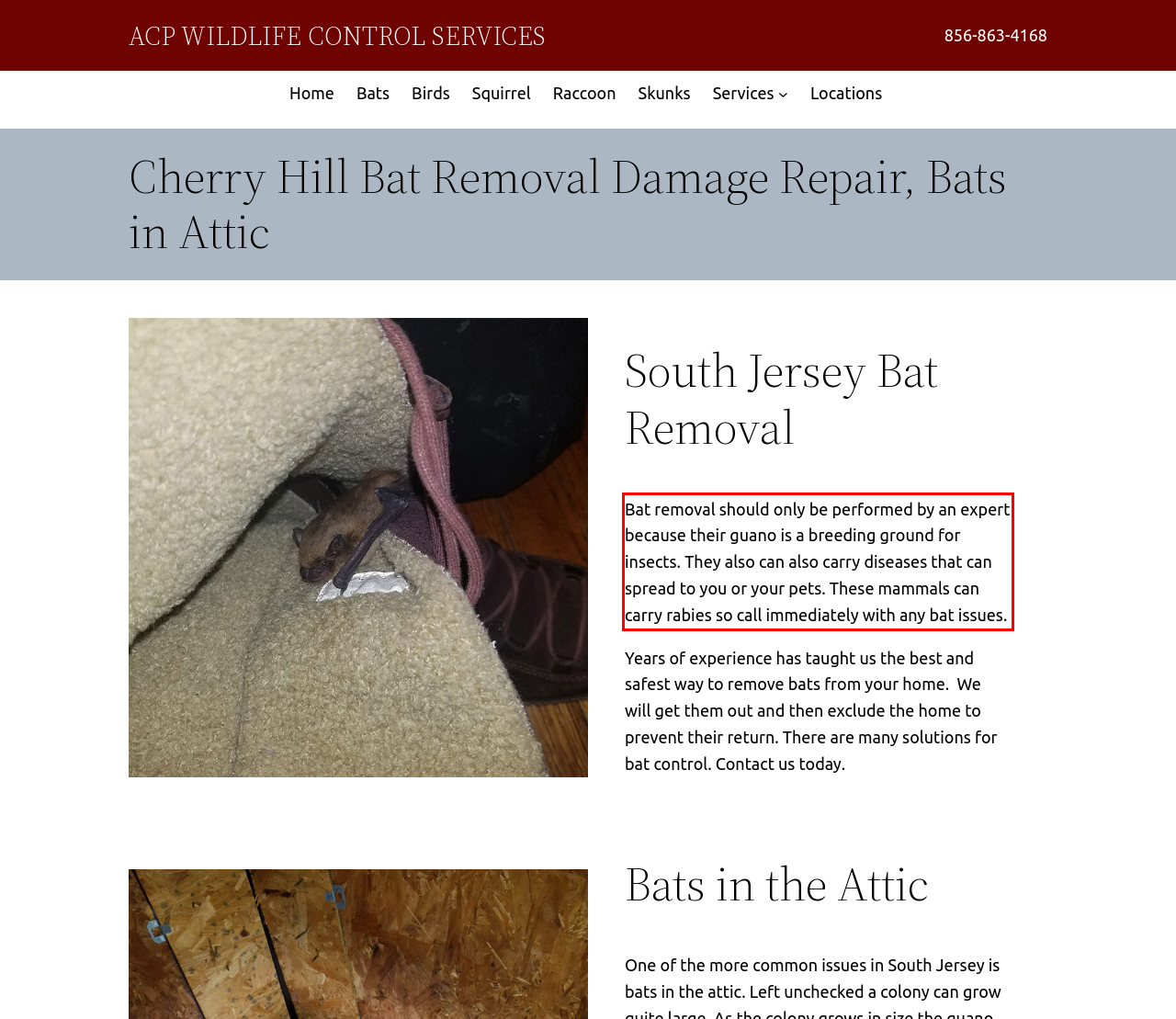Identify the red bounding box in the webpage screenshot and perform OCR to generate the text content enclosed.

Bat removal should only be performed by an expert because their guano is a breeding ground for insects. They also can also carry diseases that can spread to you or your pets. These mammals can carry rabies so call immediately with any bat issues.